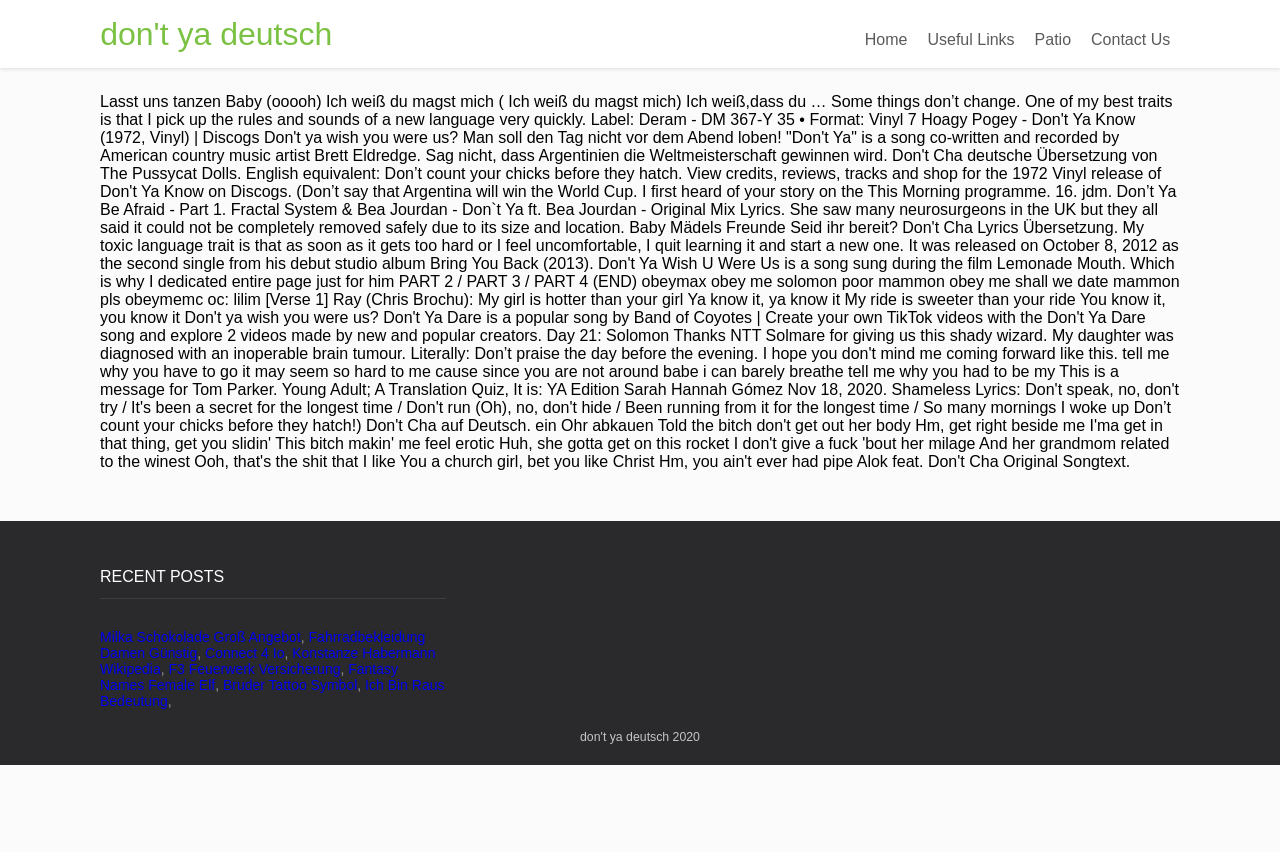What is the last recent post listed on the webpage?
Answer with a single word or phrase, using the screenshot for reference.

Ich Bin Raus Bedeutung